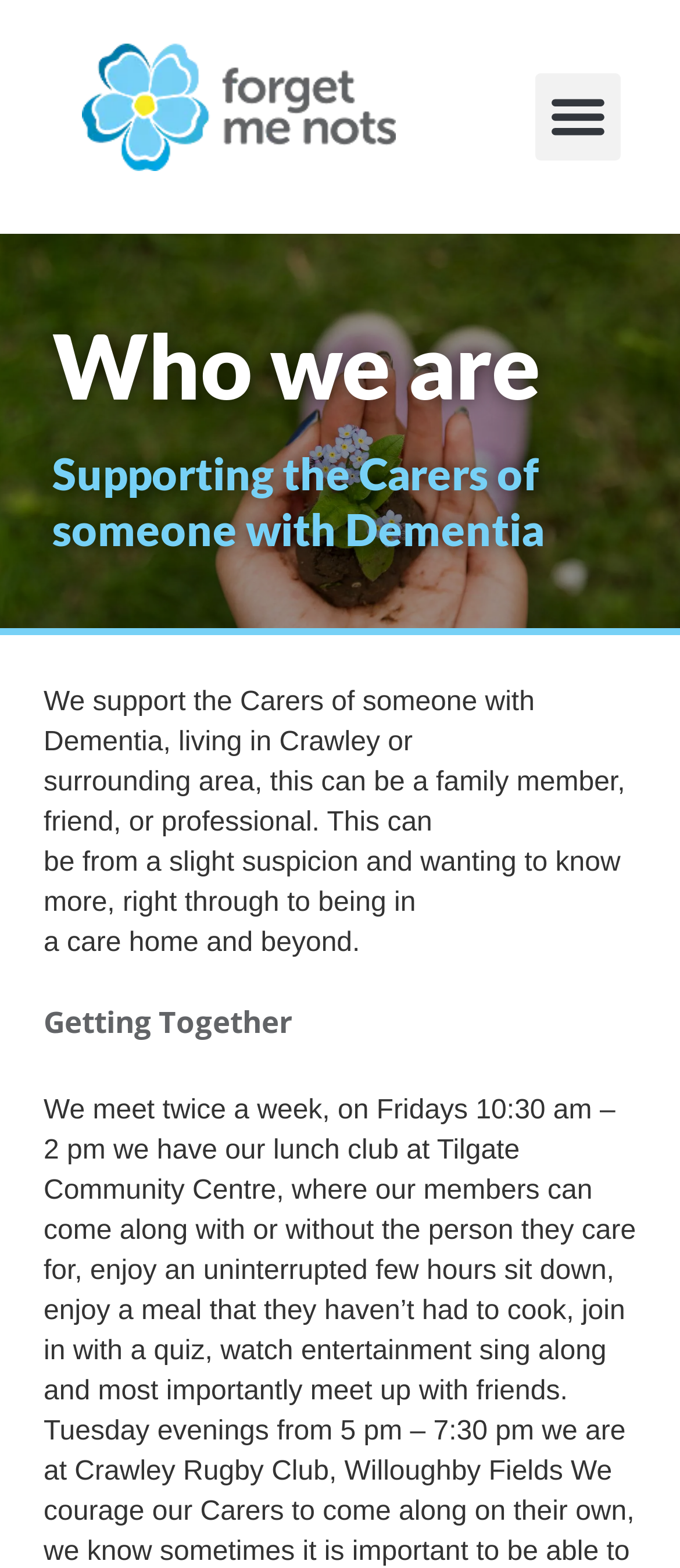What activities are available at the lunch club? Based on the screenshot, please respond with a single word or phrase.

Quiz, entertainment, singing